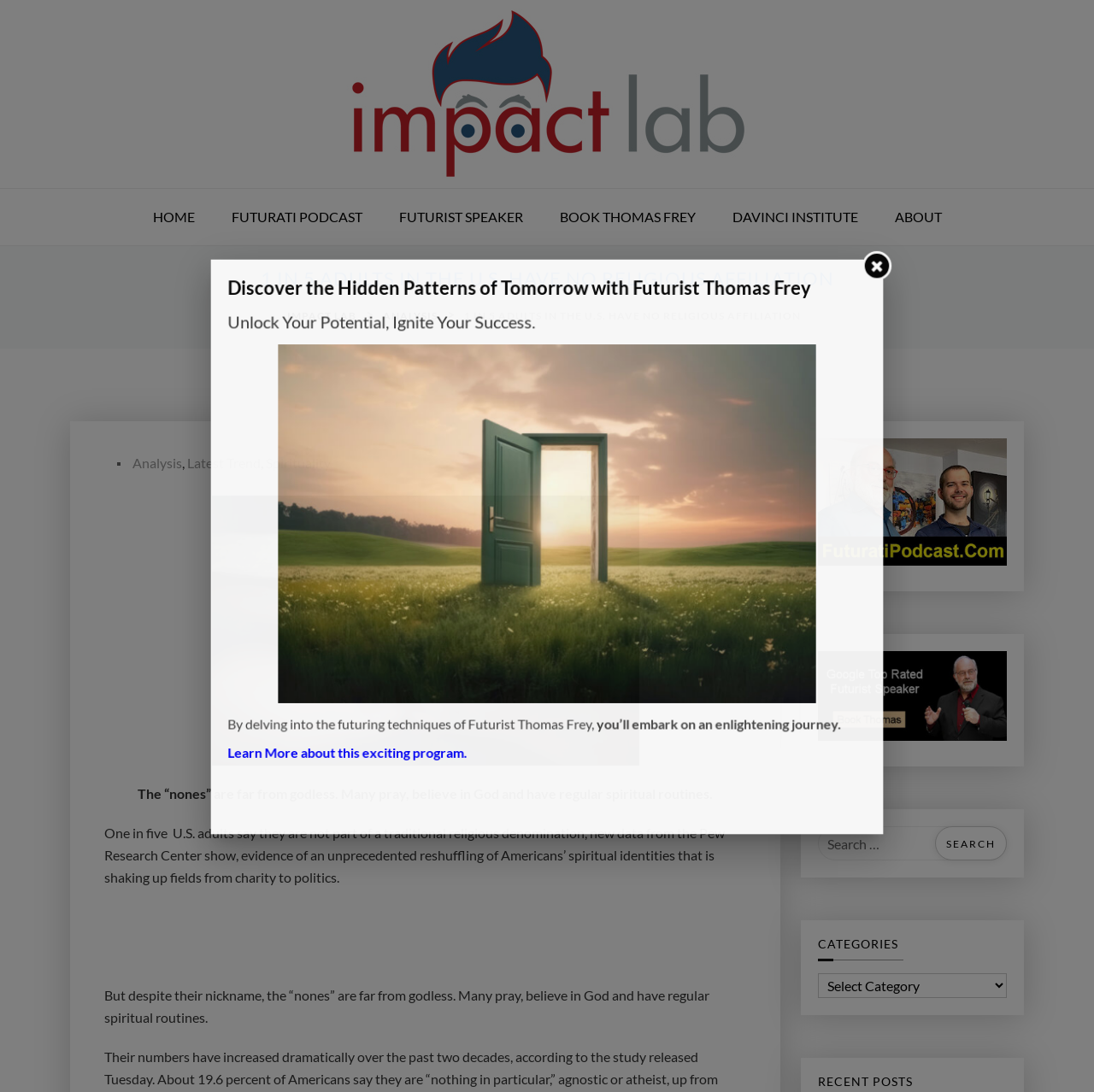Show the bounding box coordinates for the HTML element as described: "Impact Lab".

[0.262, 0.279, 0.329, 0.3]